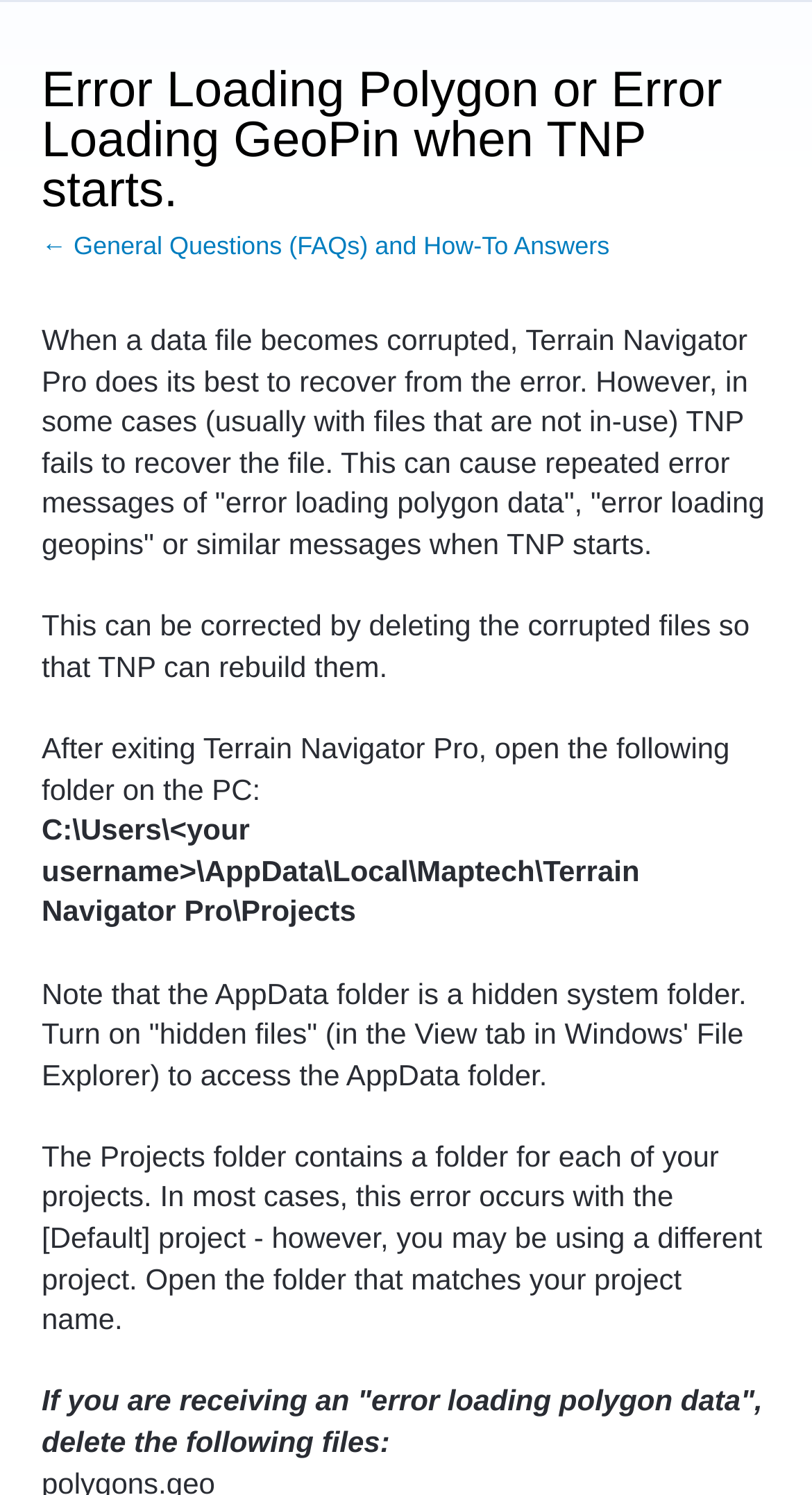Create a detailed summary of all the visual and textual information on the webpage.

The webpage is a support article from TNP Service & Support, focusing on resolving errors related to loading polygon or geopin data when starting Terrain Navigator Pro (TNP). 

At the top, there is a header section with a heading that matches the title of the webpage, "Error Loading Polygon or Error Loading GeoPin when TNP starts." Below the heading, there is a link to "General Questions (FAQs) and How-To Answers" on the left side.

The main content of the webpage is divided into several paragraphs of text. The first paragraph explains the error scenario, where TNP fails to recover corrupted data files, resulting in repeated error messages. 

Below this, there is a paragraph describing the solution, which involves deleting the corrupted files to allow TNP to rebuild them. 

The next section provides step-by-step instructions, starting with exiting TNP and opening a specific folder on the PC, "C:\\Users\\<your username>\\AppData\\Local\\Maptech\\Terrain Navigator Pro\\Projects". This folder contains project-specific folders, and the user needs to open the one matching their project name. 

Further down, there is a note about the AppData folder being hidden and requiring the "hidden files" option to be turned on in Windows' File Explorer. 

Finally, there are instructions on deleting specific files to resolve the "error loading polygon data" issue.